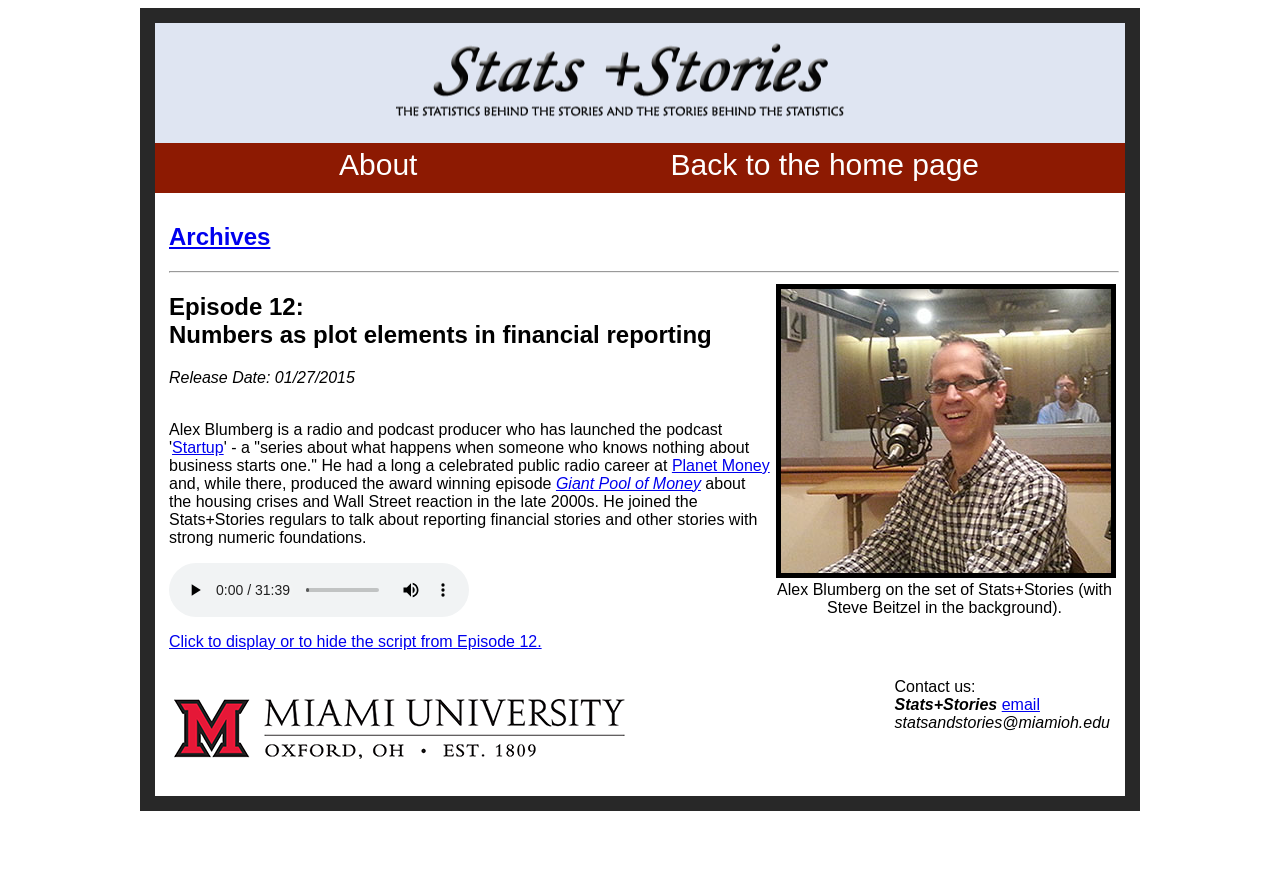Respond to the question below with a single word or phrase: What is the release date of Episode 12?

01/27/2015